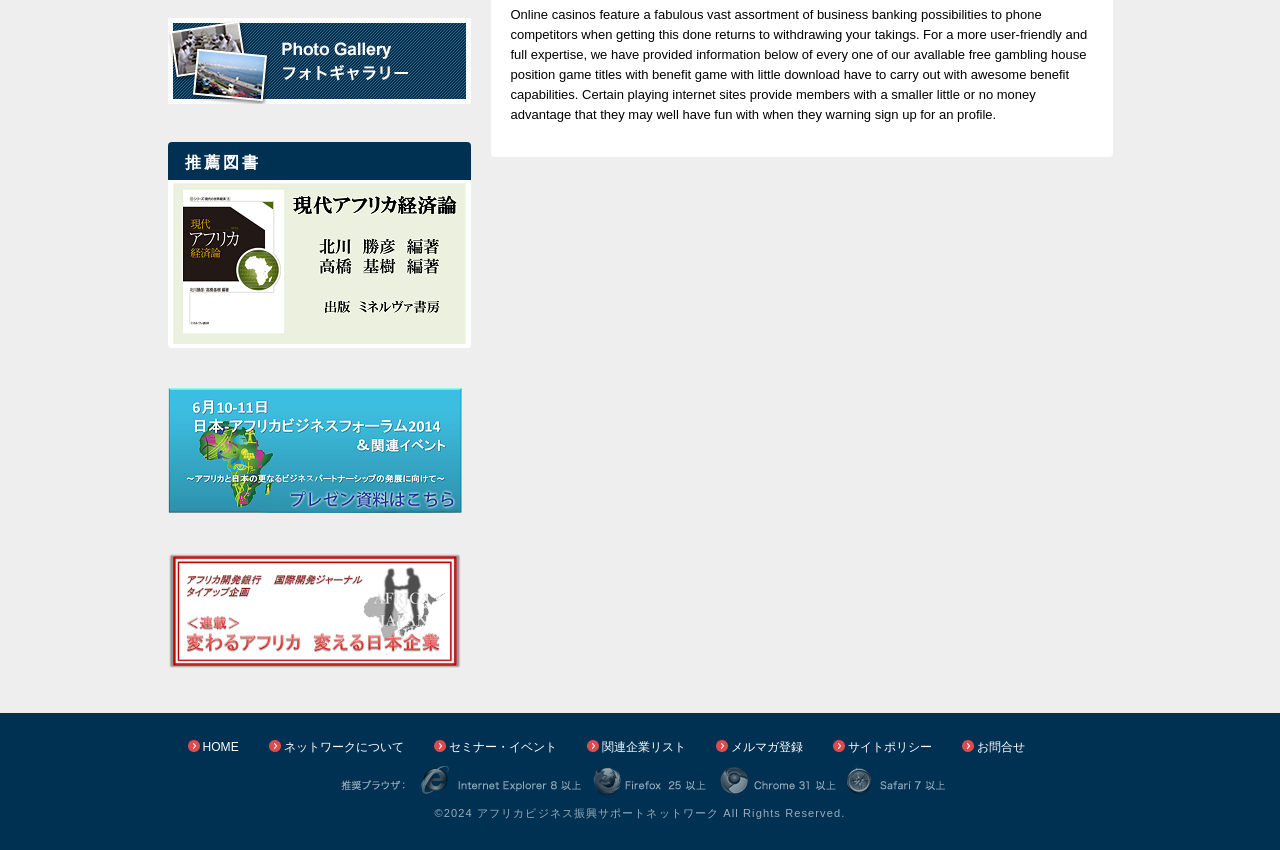Please give a concise answer to this question using a single word or phrase: 
What is the title of the first link?

Photo Gallary